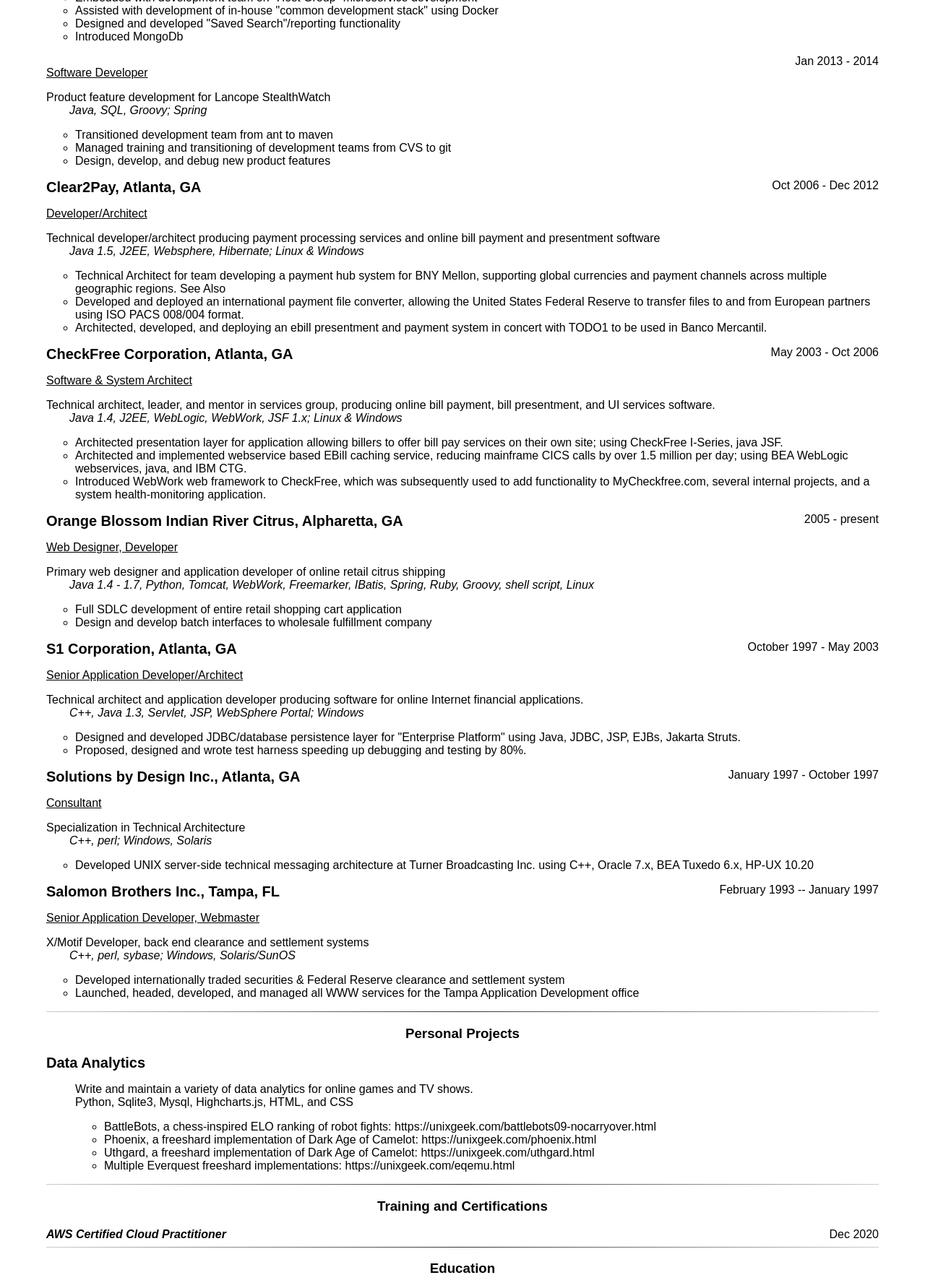What is the location of Orange Blossom Indian River Citrus?
Using the image, provide a concise answer in one word or a short phrase.

Alpharetta, GA